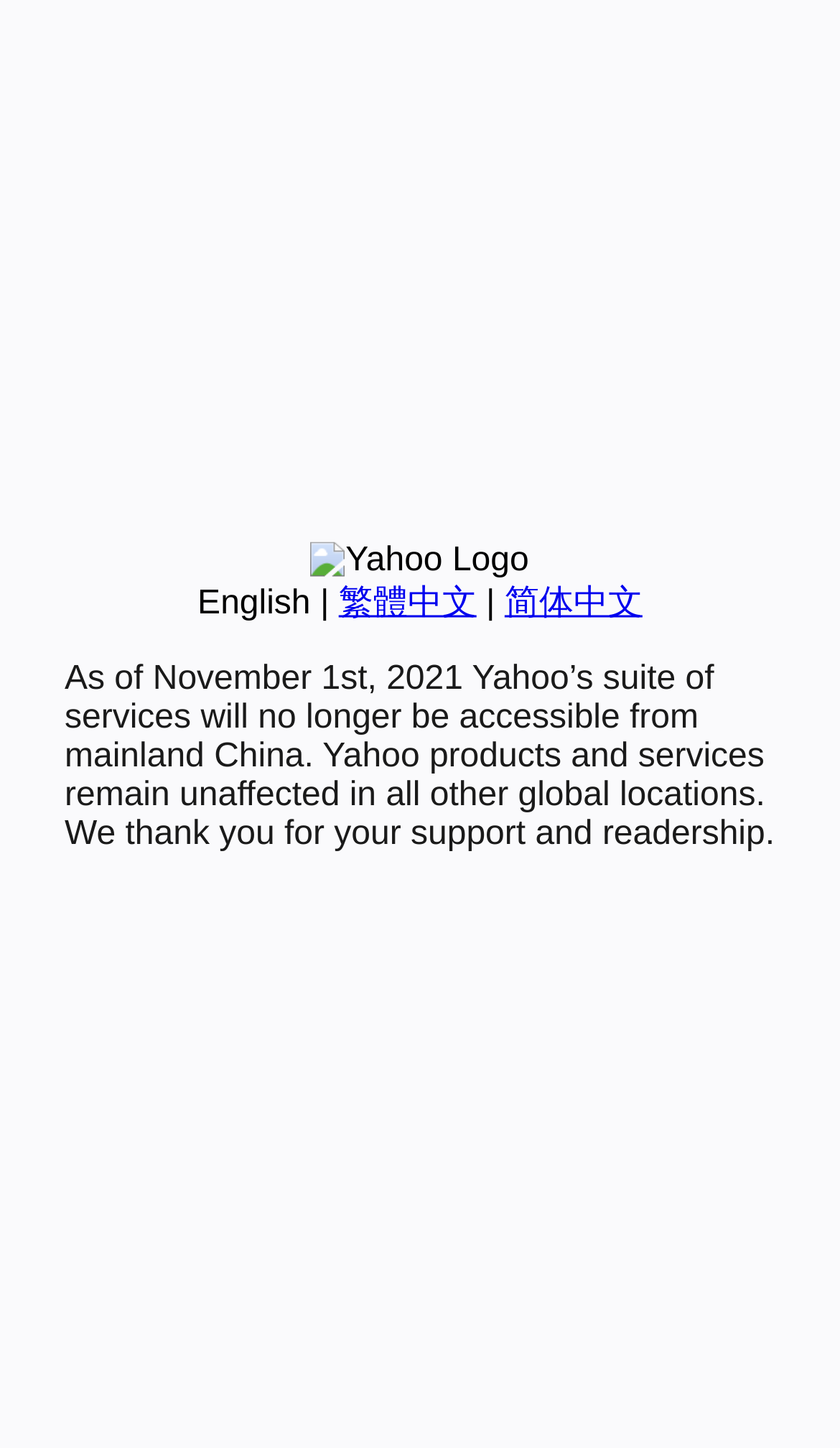Locate the bounding box for the described UI element: "简体中文". Ensure the coordinates are four float numbers between 0 and 1, formatted as [left, top, right, bottom].

[0.601, 0.404, 0.765, 0.429]